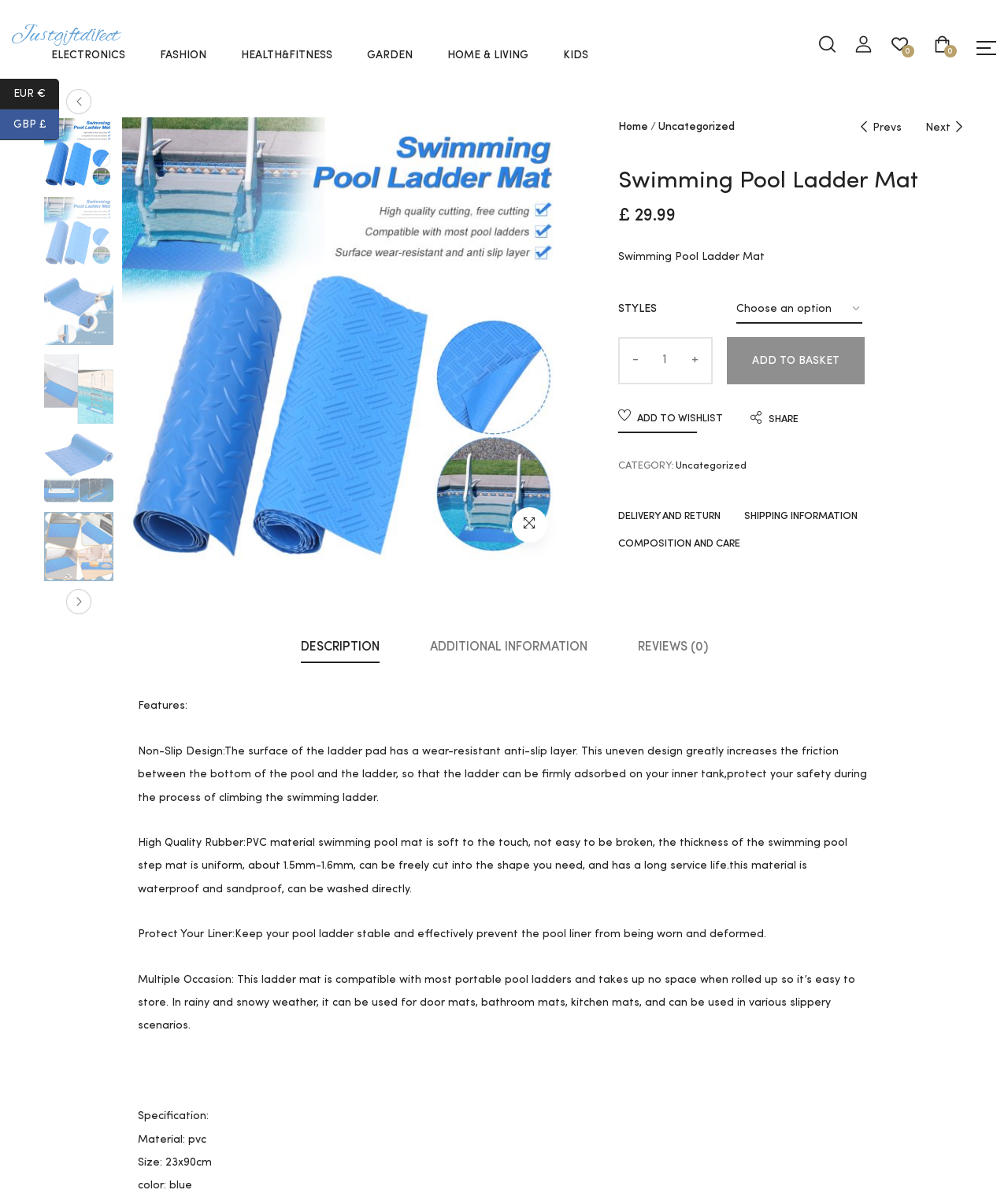Describe all the significant parts and information present on the webpage.

This webpage is about a product called "Swimming Pool Ladder Mat" from justgiftdirect. At the top, there is a navigation menu with links to different categories such as "ELECTRONICS", "FASHION", "HEALTH&FITNESS", and more. Below the navigation menu, there is a search bar and a few icons for user account and shopping cart.

The main content of the page is about the product, with a heading "Swimming Pool Ladder Mat" and a price of £29.99. There is a table with options to choose from, including styles and quantities. Below the table, there are buttons to add the product to the basket or wishlist.

The product description is divided into several sections, including "Features", "Protect Your Liner", "Multiple Occasion", and "Specification". The features section describes the product's non-slip design, high-quality rubber material, and its ability to protect the pool liner. The multiple occasion section mentions that the product can be used in various slippery scenarios, such as rainy and snowy weather.

There are also several links to related information, including "DELIVERY AND RETURN", "SHIPPING INFORMATION", and "COMPOSITION AND CARE". At the bottom of the page, there is a section with customer reviews, although it appears to be empty.

Throughout the page, there are several buttons and icons, including a "ADD TO BASKET" button, a "SHARE" button, and icons for social media and payment methods. The overall layout of the page is clean and easy to navigate, with clear headings and concise text.